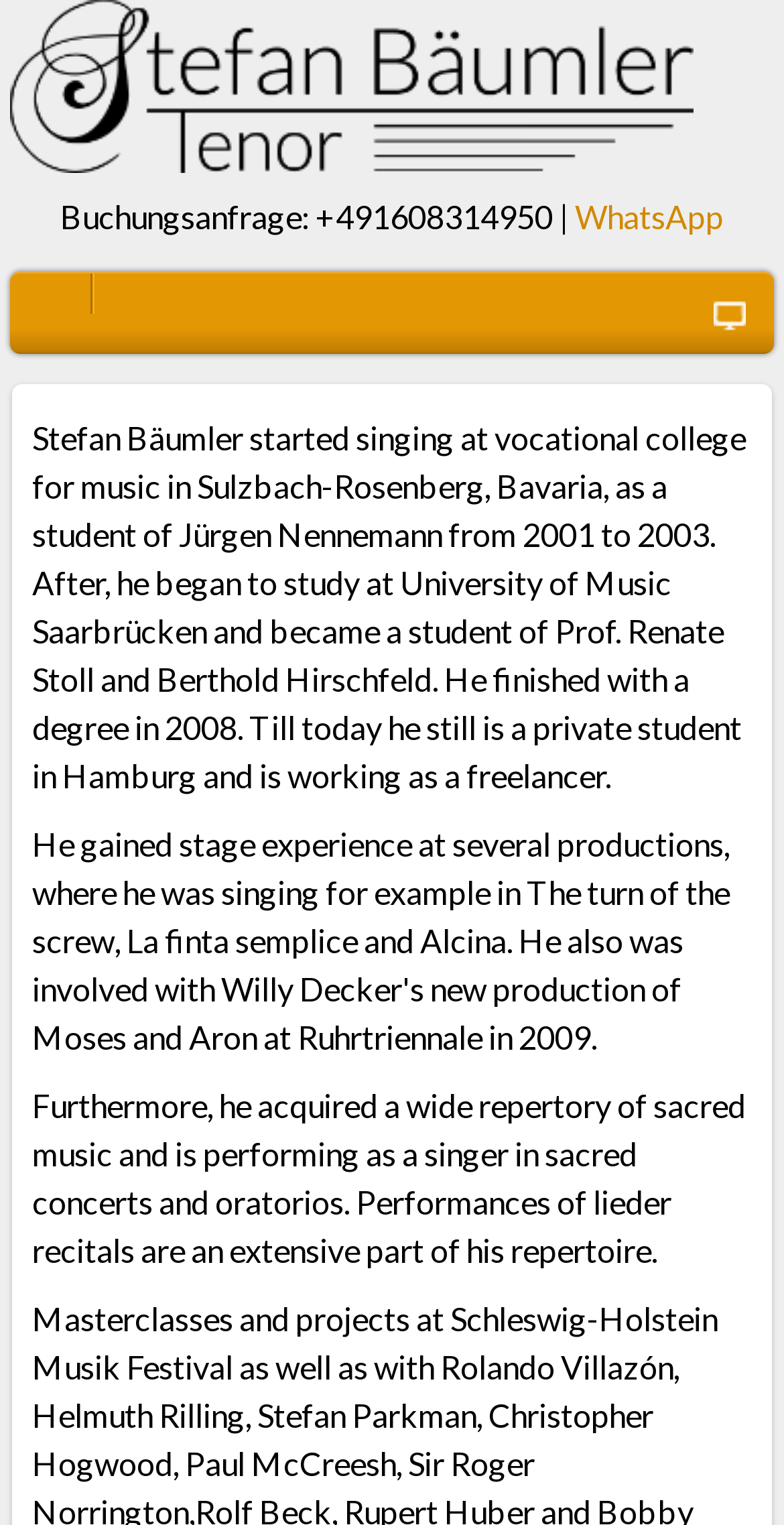Bounding box coordinates are specified in the format (top-left x, top-left y, bottom-right x, bottom-right y). All values are floating point numbers bounded between 0 and 1. Please provide the bounding box coordinate of the region this sentence describes: +491608314950 |

[0.403, 0.129, 0.726, 0.154]